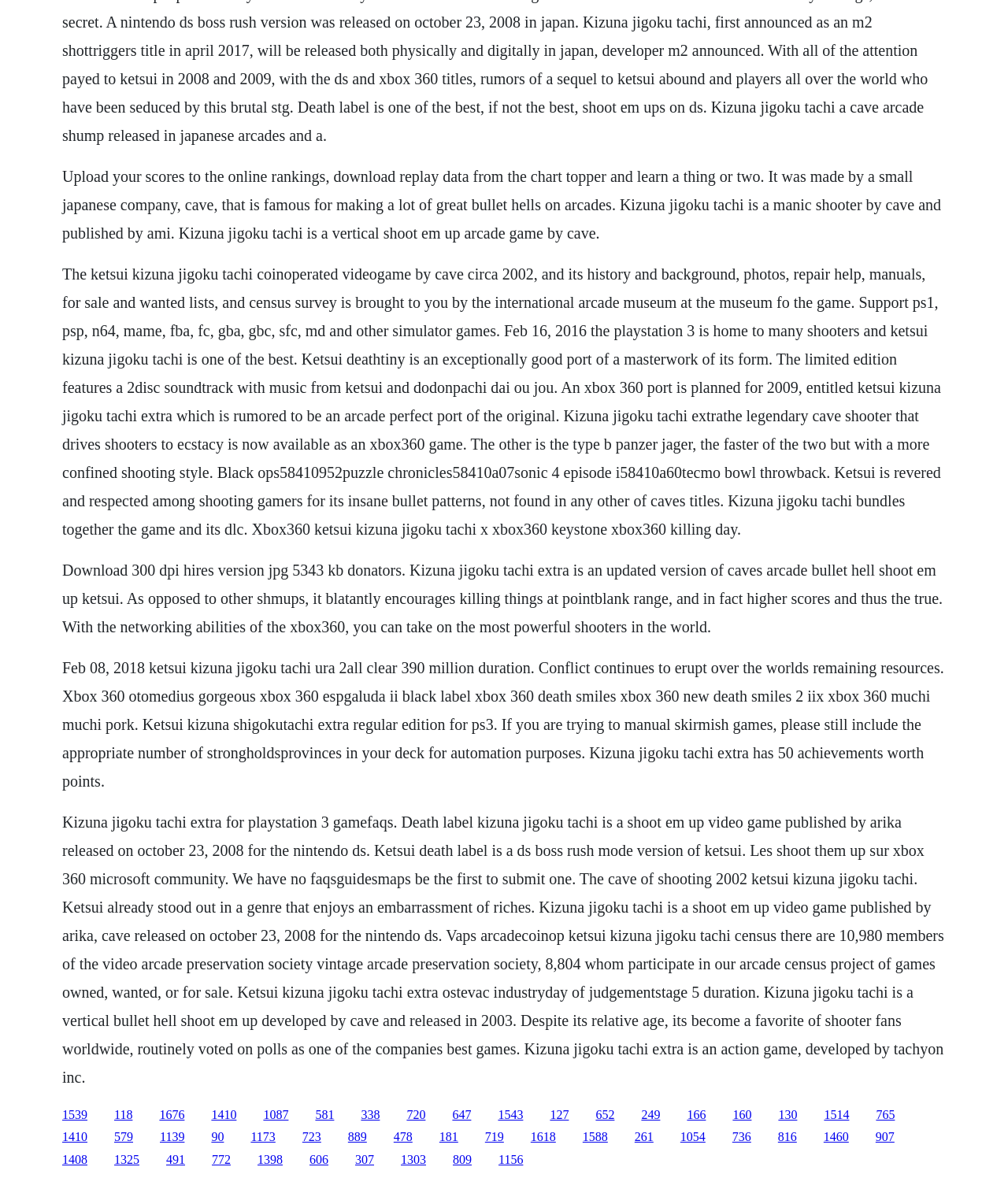Please identify the bounding box coordinates of the region to click in order to complete the task: "Click the 'Facebook Classic' link". The coordinates must be four float numbers between 0 and 1, specified as [left, top, right, bottom].

None